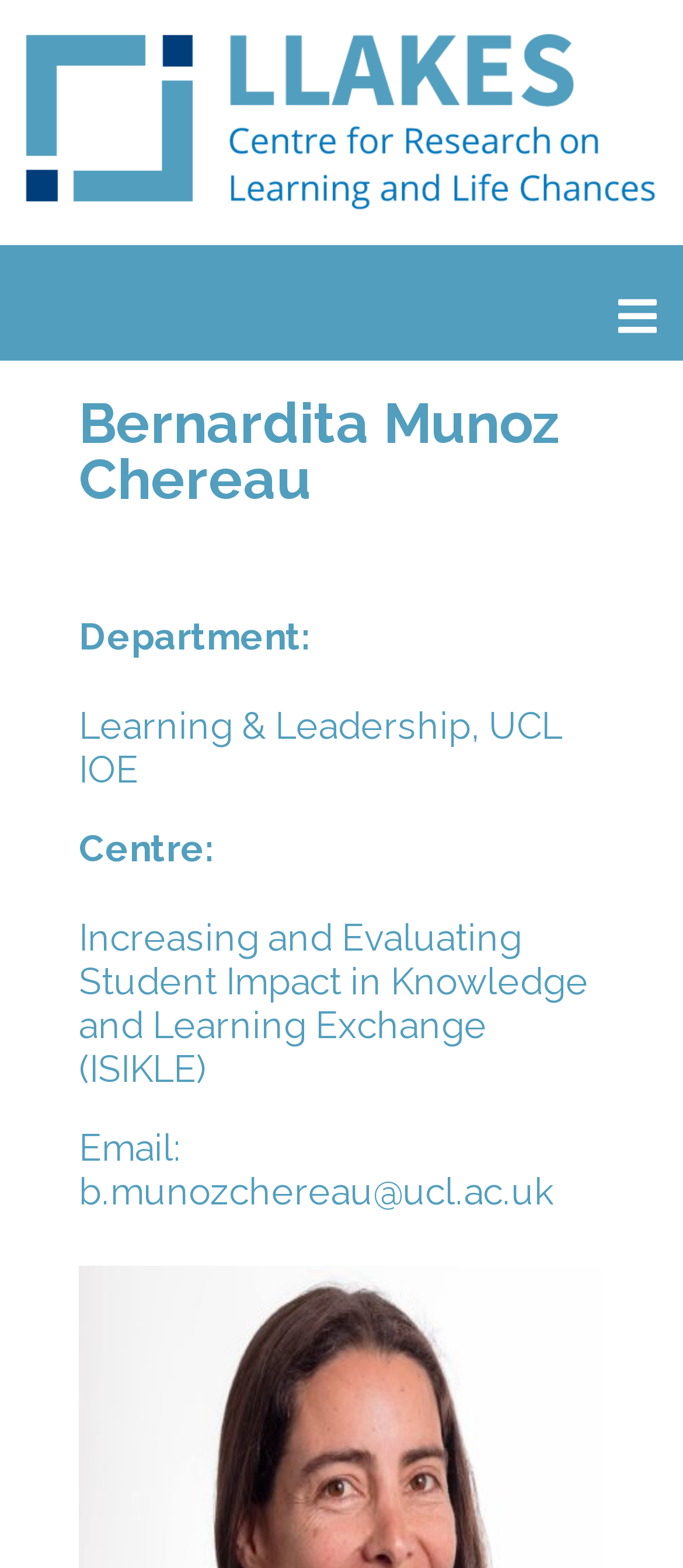What is the author's email address?
Refer to the image and respond with a one-word or short-phrase answer.

b.munozchereau@ucl.ac.uk